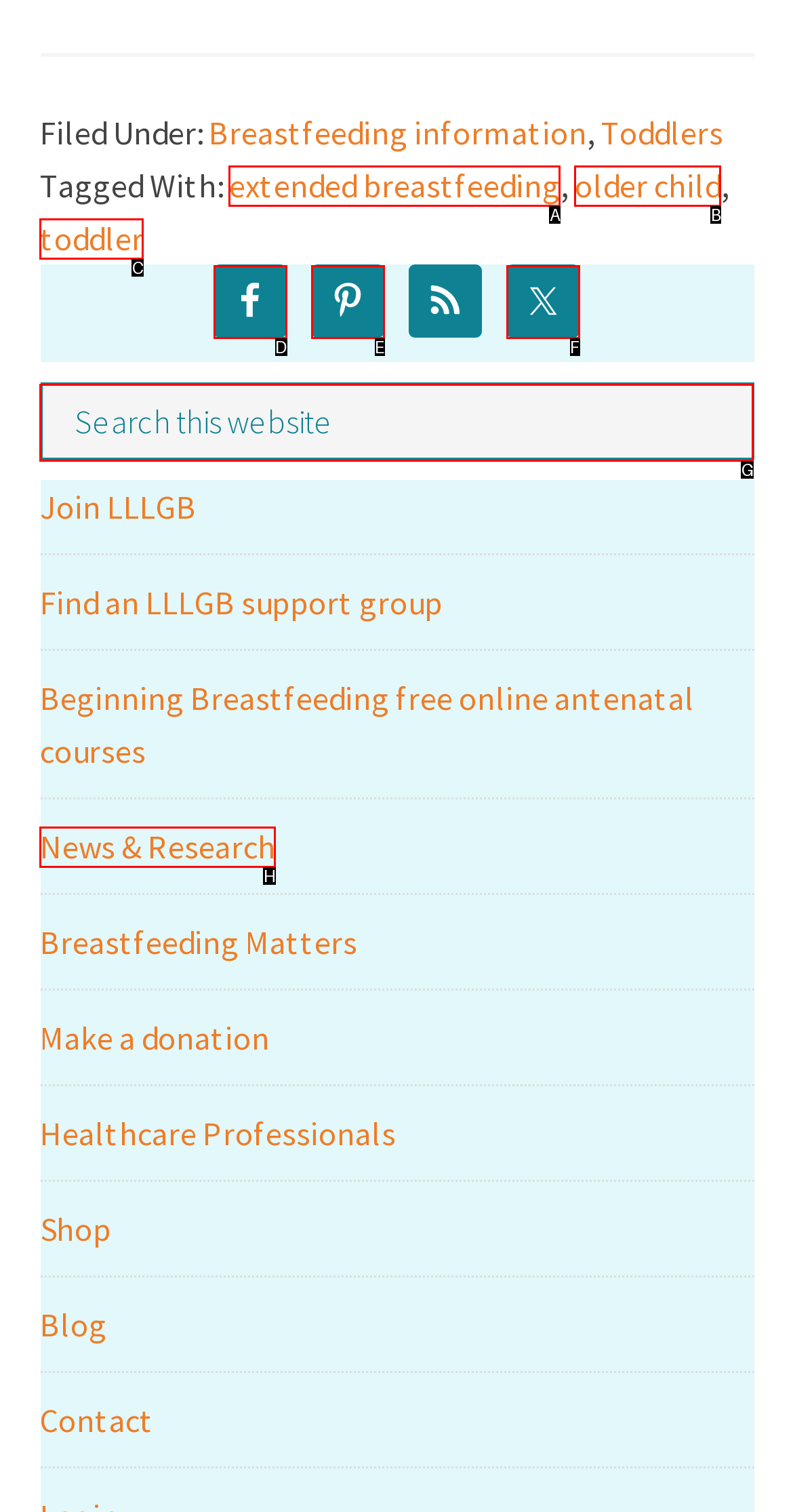For the instruction: Search this website, which HTML element should be clicked?
Respond with the letter of the appropriate option from the choices given.

G